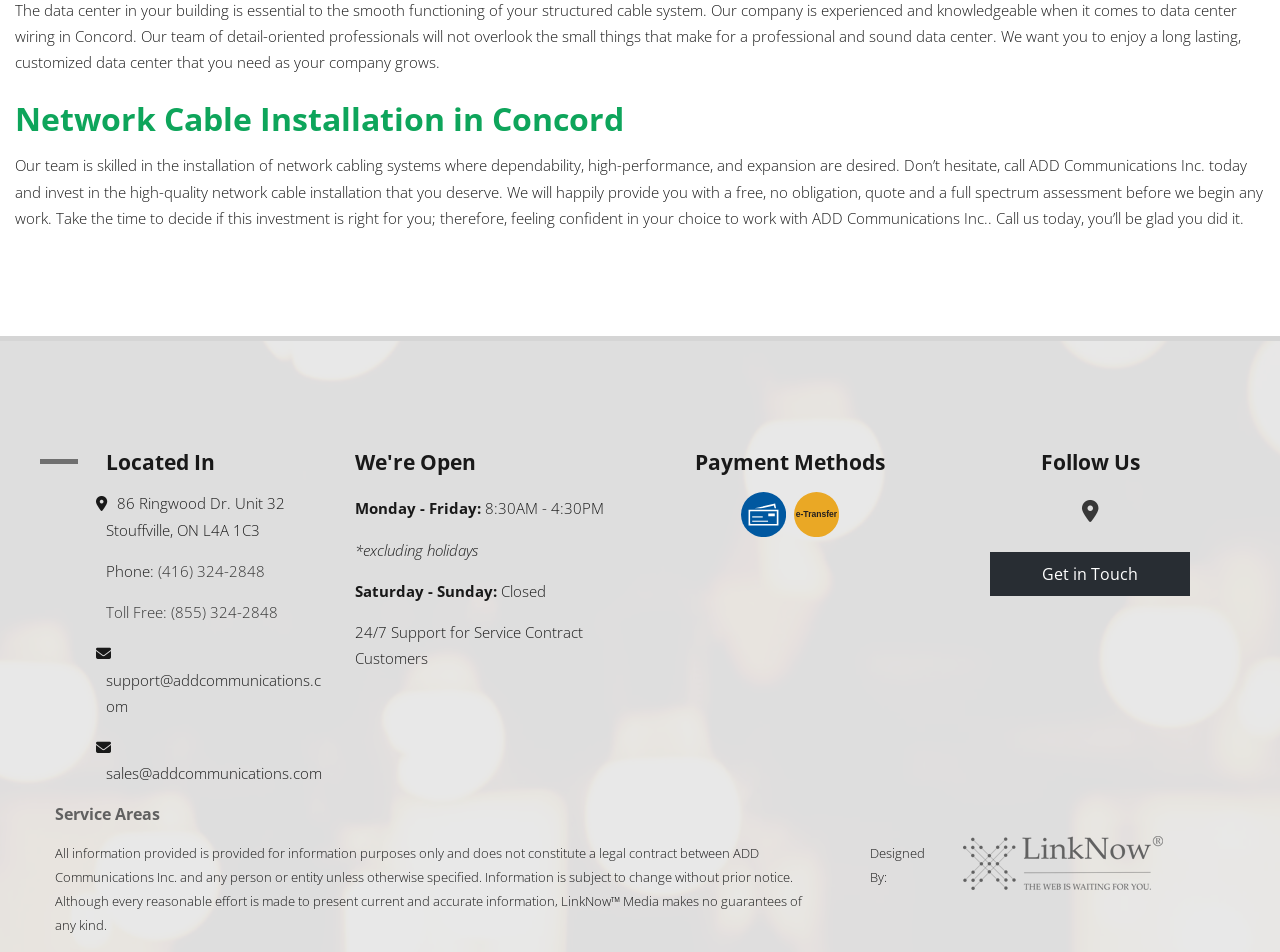What are the business hours on Monday to Friday?
Answer the question with a detailed explanation, including all necessary information.

The business hours can be found in the contact information section, where it is listed as 'Monday - Friday:' followed by the hours '8:30AM - 4:30PM'.